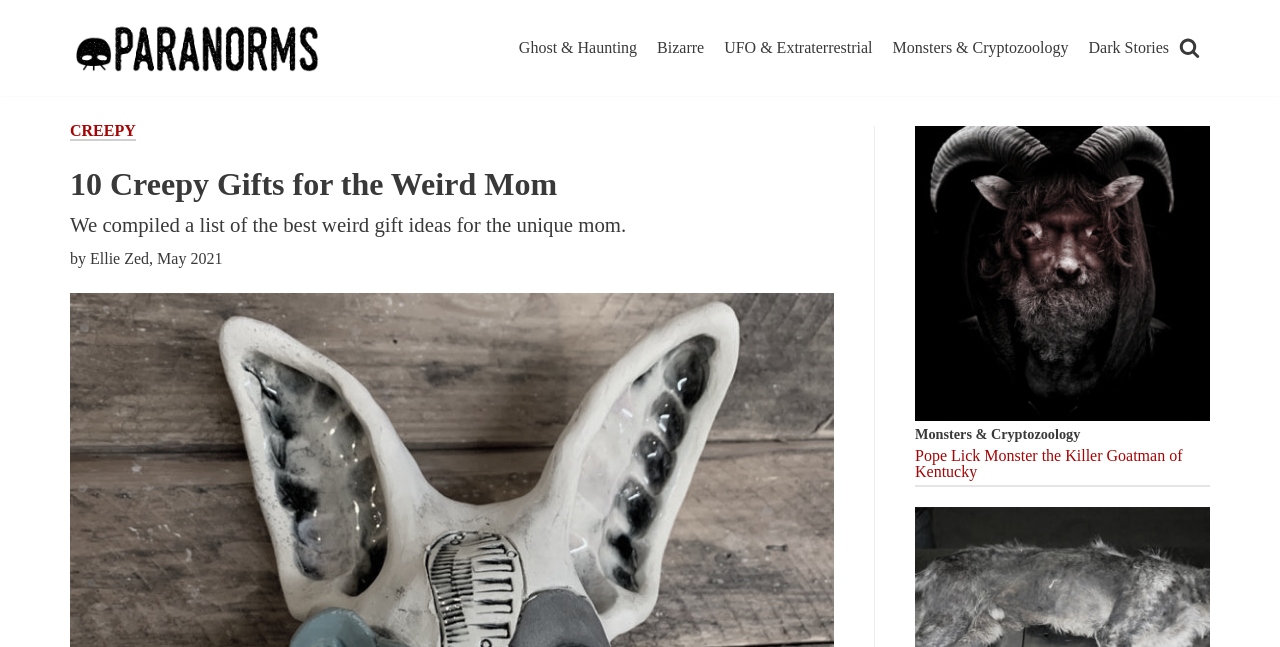Identify the bounding box of the UI element described as follows: "aria-label="Paranorms" title="Paranorms"". Provide the coordinates as four float numbers in the range of 0 to 1 [left, top, right, bottom].

[0.055, 0.028, 0.255, 0.121]